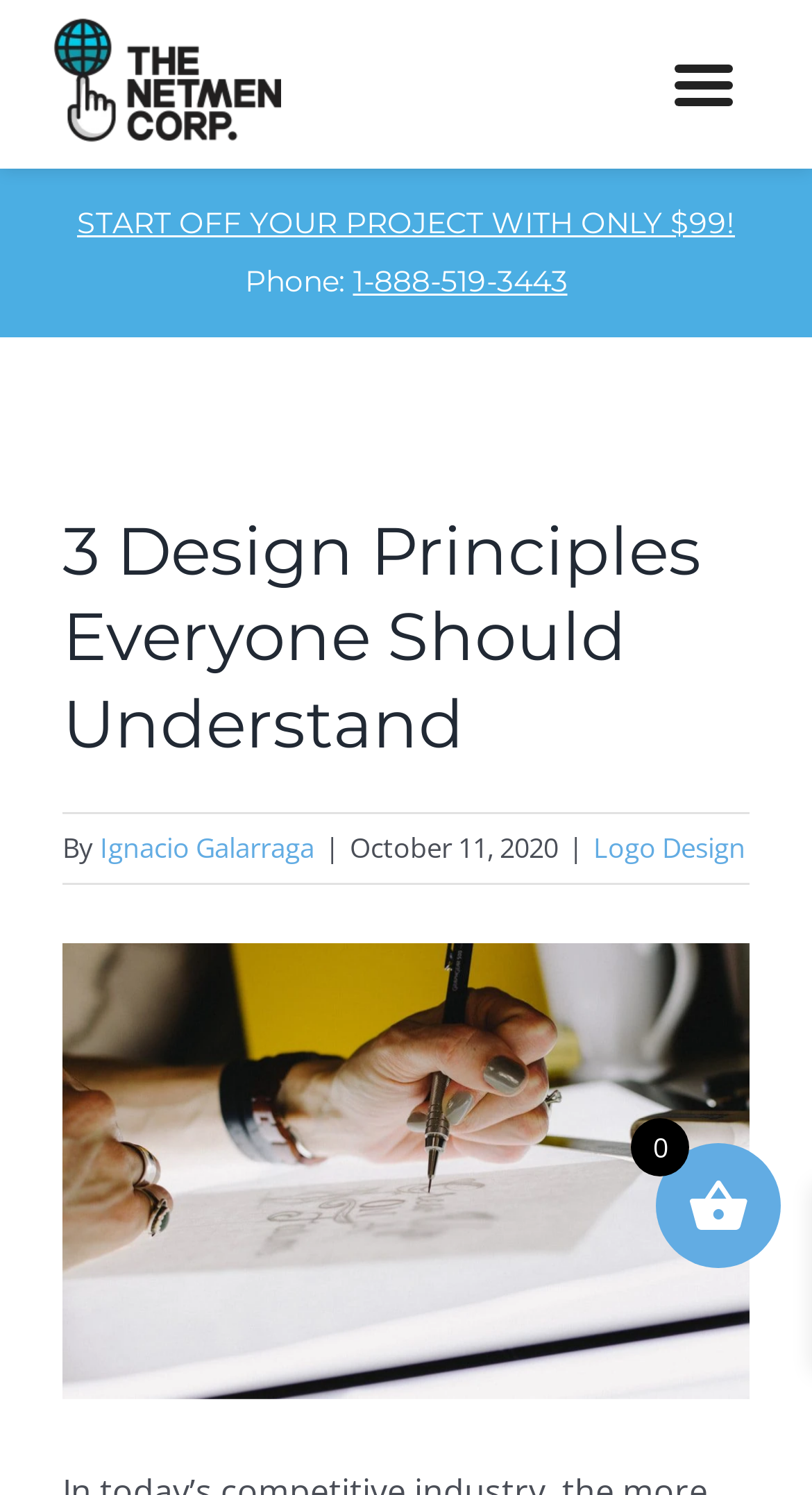Please give a concise answer to this question using a single word or phrase: 
What is the image about?

A person developing a product logo